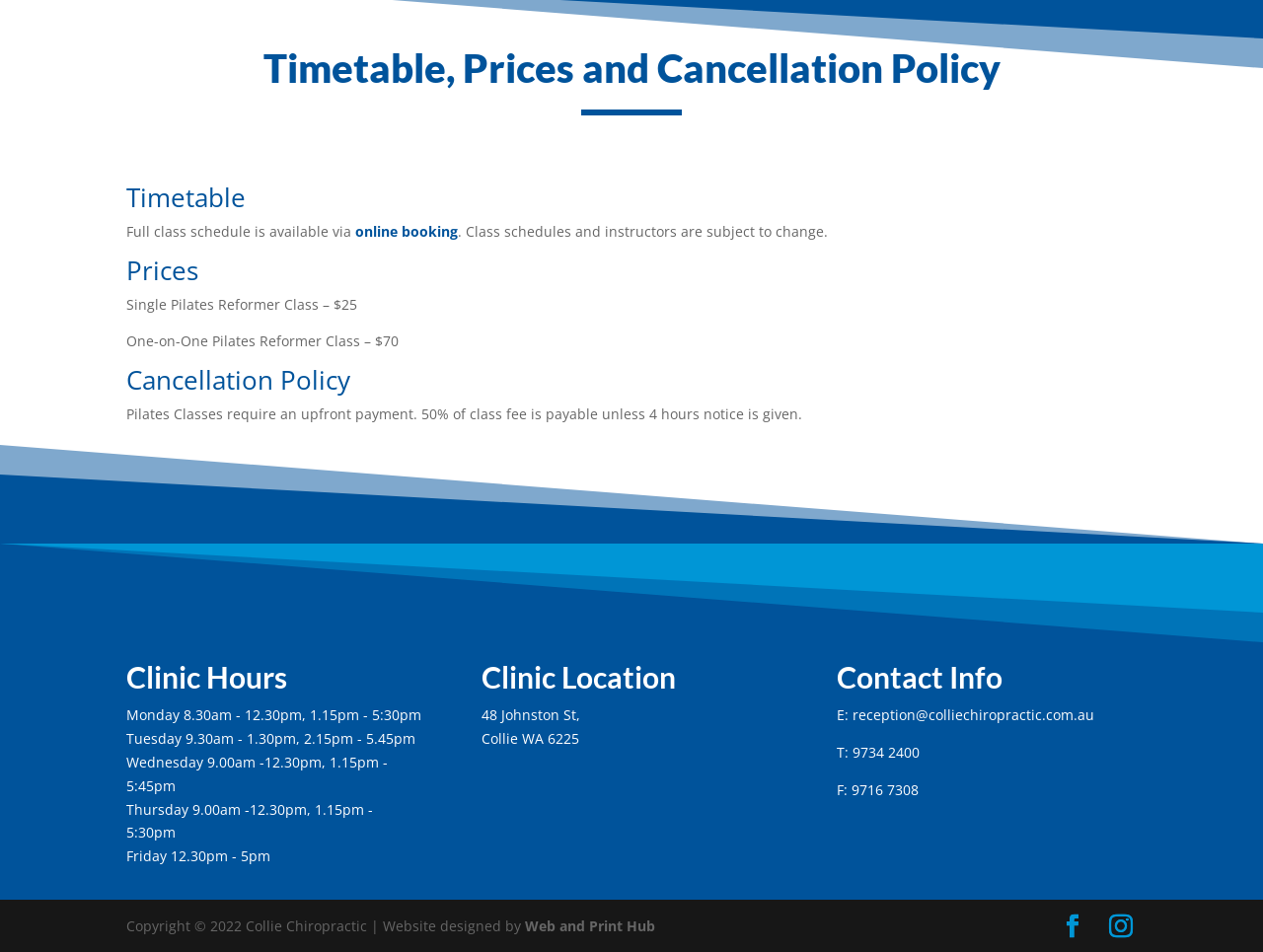What is the email address of the clinic?
Please answer the question as detailed as possible.

The email address of the clinic can be found in the 'Contact Info' section of the webpage, which is located below the 'Clinic Location' section. The specific text that provides the answer is 'reception@colliechiropractic.com.au'.